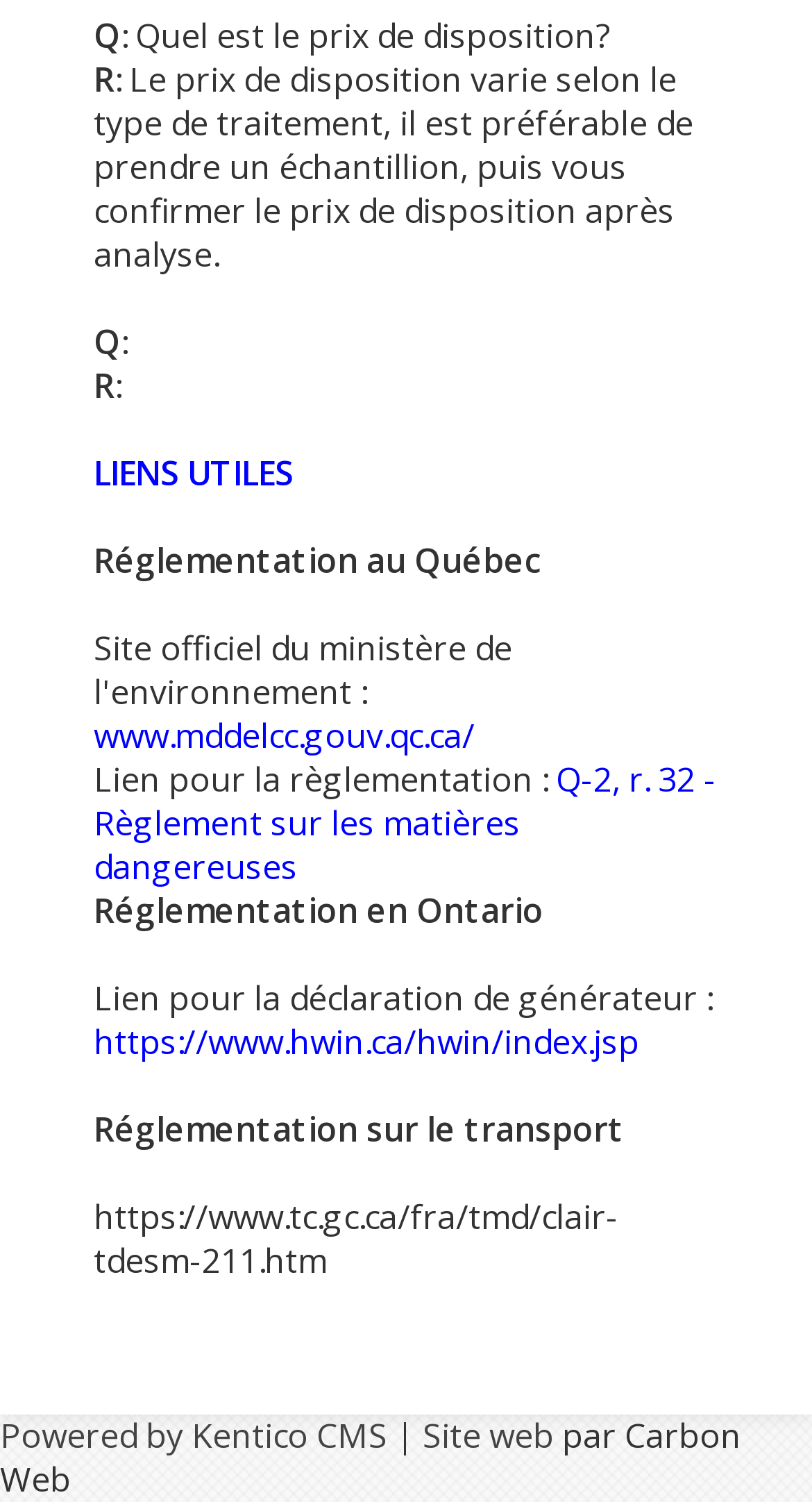Give a succinct answer to this question in a single word or phrase: 
What is the name of the CMS used to power the website?

Kentico CMS